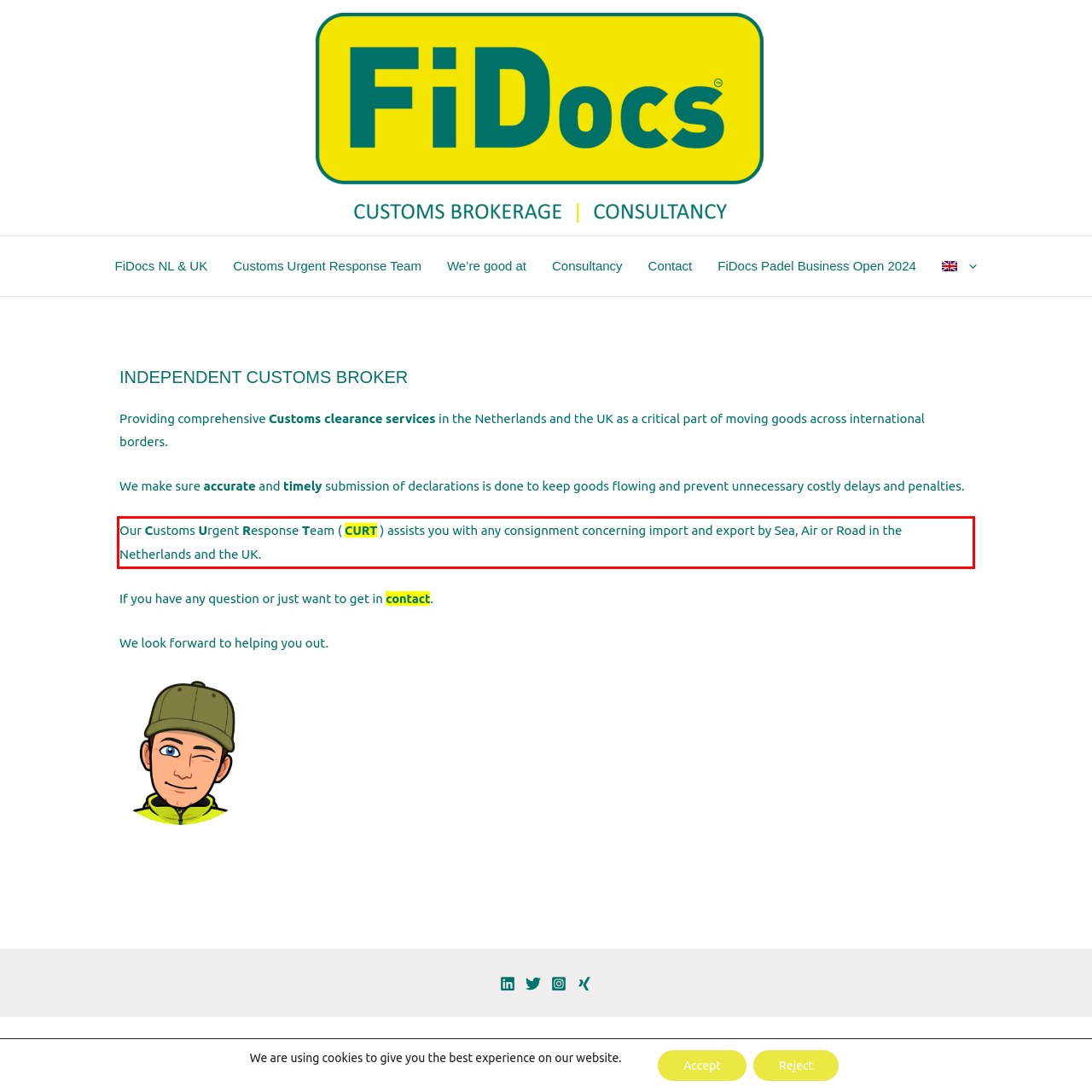Please analyze the screenshot of a webpage and extract the text content within the red bounding box using OCR.

Our Customs Urgent Response Team ( CURT ) assists you with any consignment concerning import and export by Sea, Air or Road in the Netherlands and the UK.